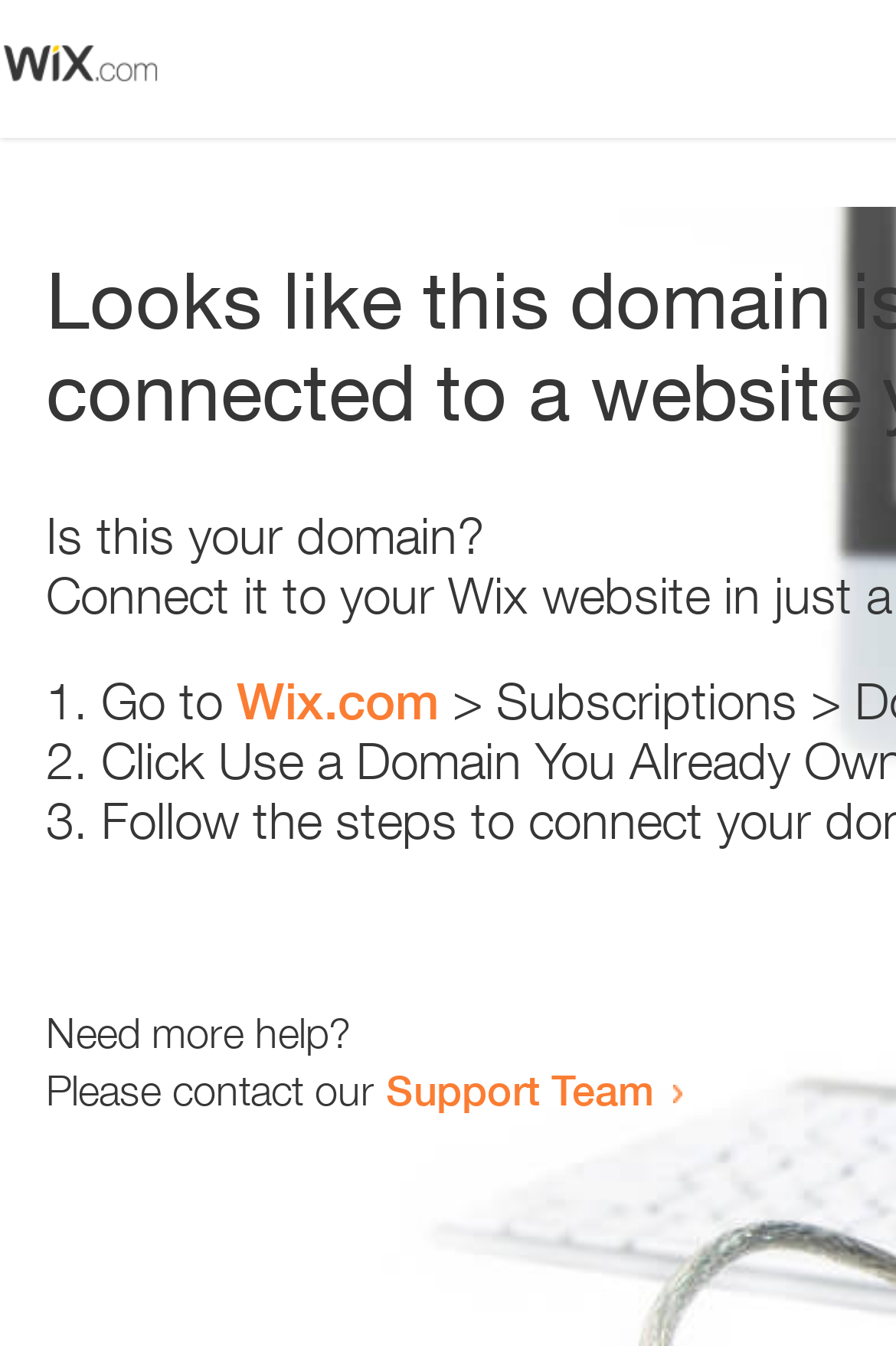What is the text above the first list marker?
Please provide a single word or phrase as the answer based on the screenshot.

Is this your domain?